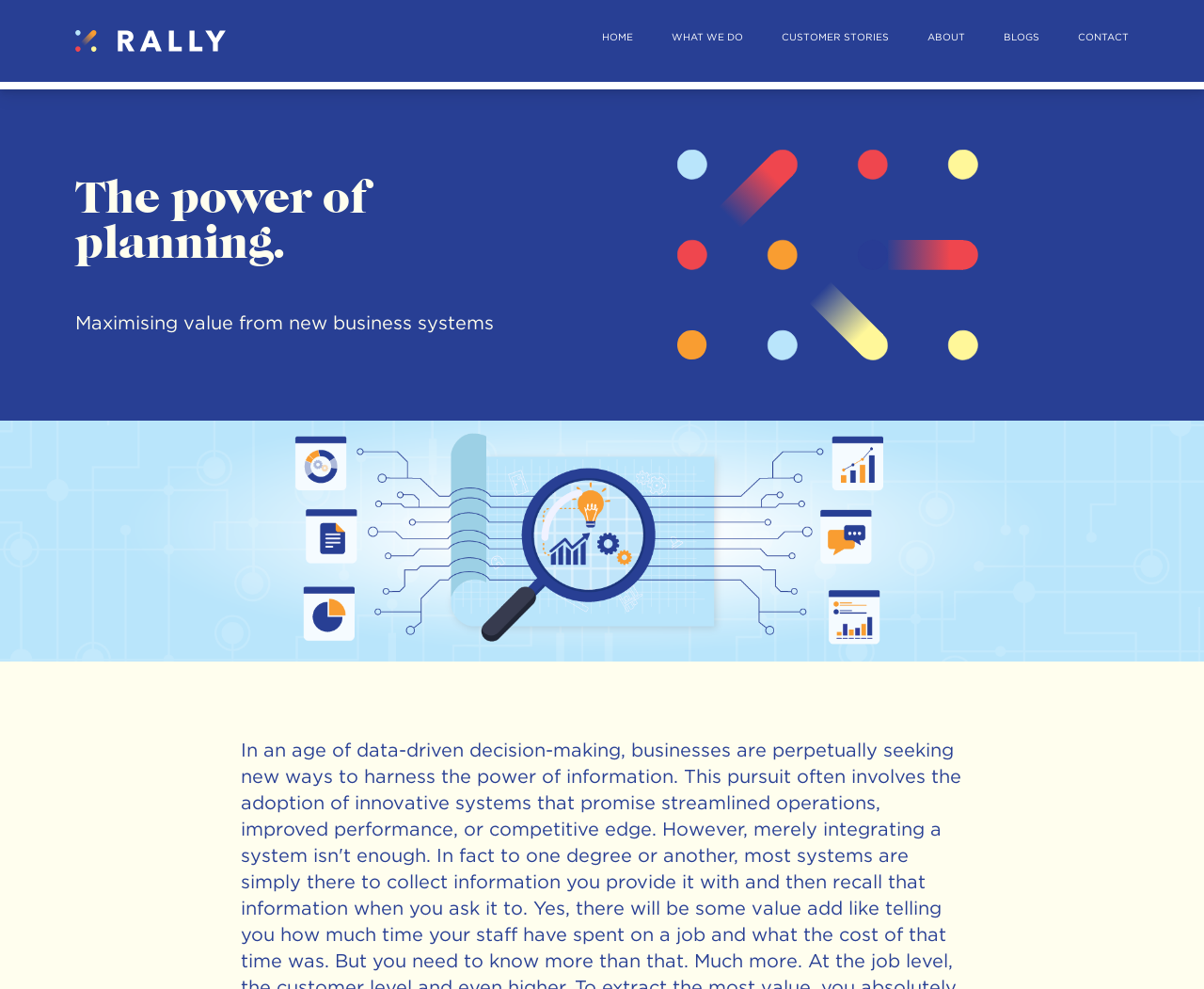How many navigation links are at the top of the webpage?
Using the information from the image, give a concise answer in one word or a short phrase.

6